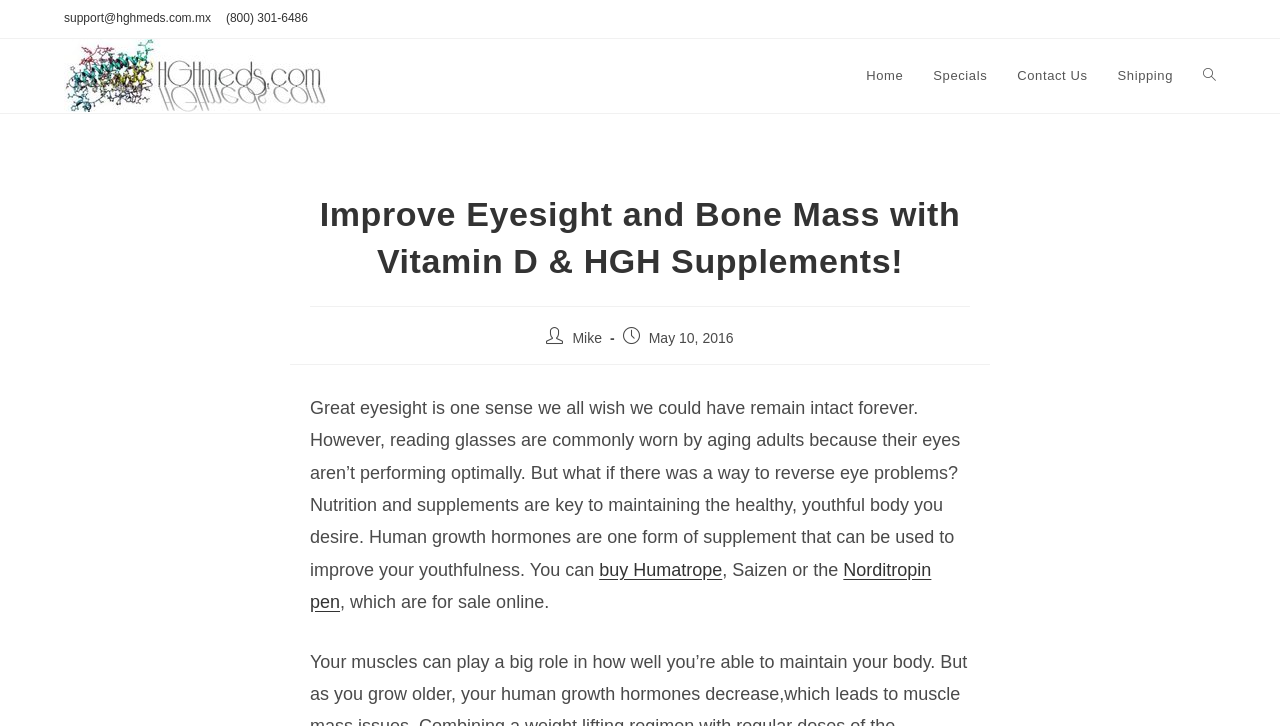Please identify the bounding box coordinates of the element I should click to complete this instruction: 'View the author's profile'. The coordinates should be given as four float numbers between 0 and 1, like this: [left, top, right, bottom].

None